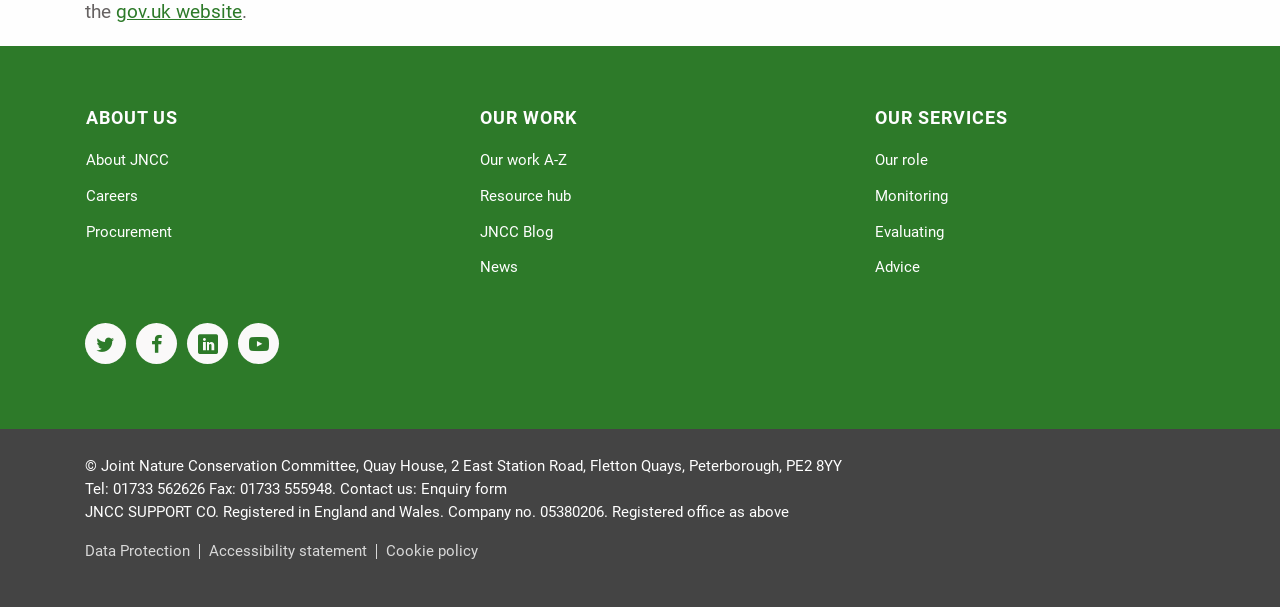Determine the bounding box of the UI component based on this description: "Advice". The bounding box coordinates should be four float values between 0 and 1, i.e., [left, top, right, bottom].

[0.683, 0.426, 0.719, 0.455]